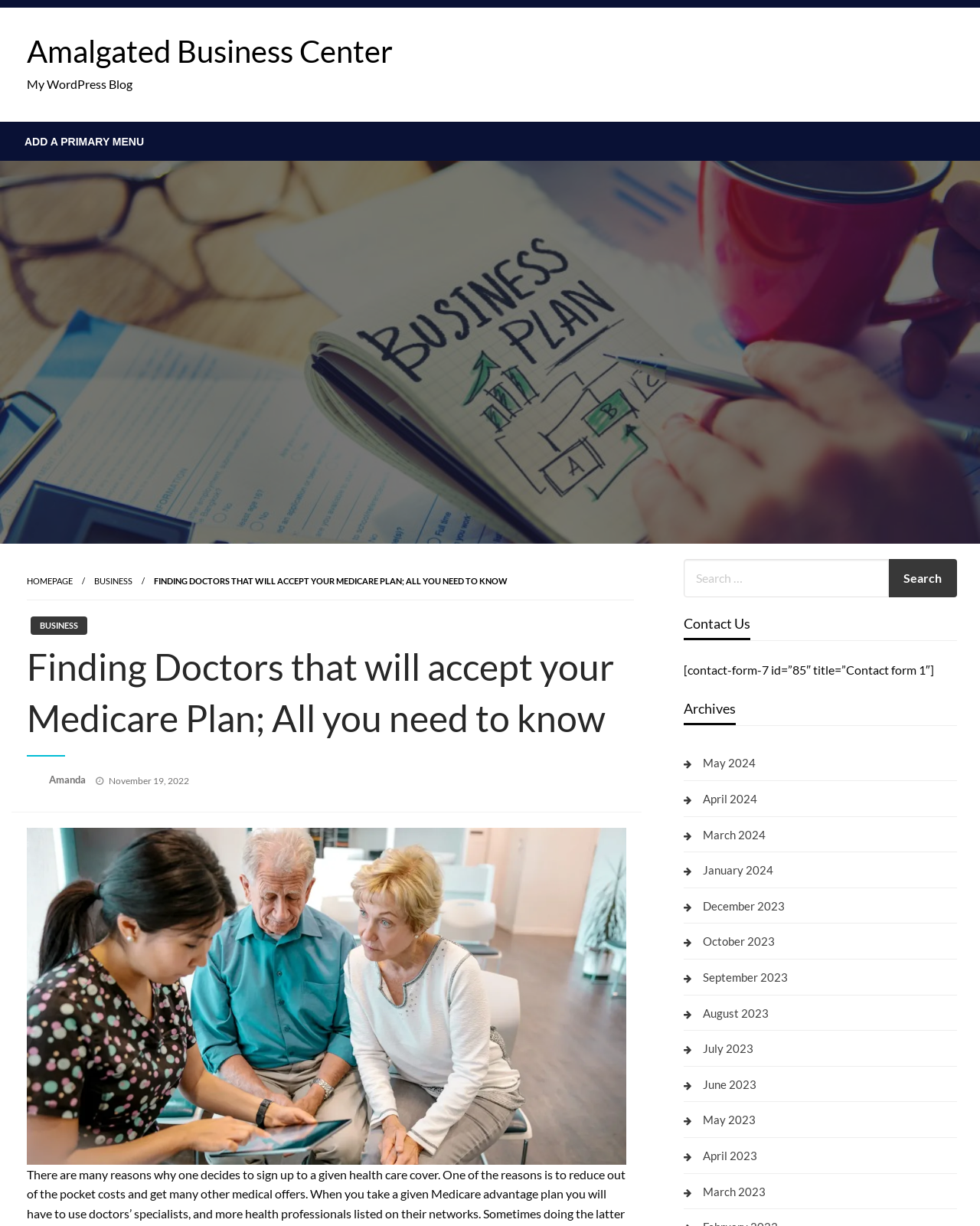What is the topic of the main article?
Look at the screenshot and respond with a single word or phrase.

Finding Doctors that will accept your Medicare Plan